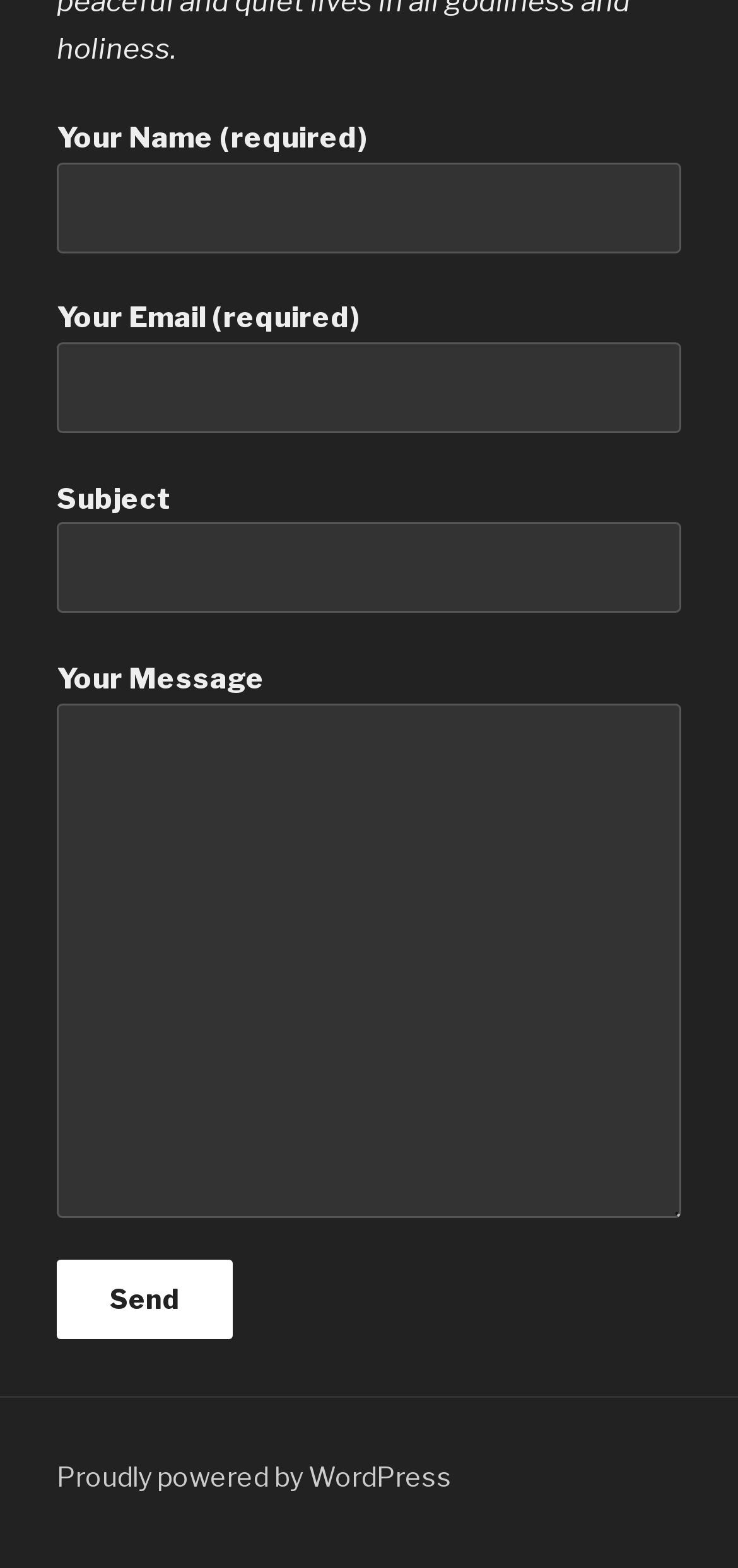How many elements are above the 'Send' button?
Examine the image closely and answer the question with as much detail as possible.

There are seven elements above the 'Send' button, which are the 'Your Name', 'Your Email', 'Subject', 'Your Message' fields, and their corresponding labels, as indicated by their y1 and y2 coordinates which are smaller than those of the 'Send' button.